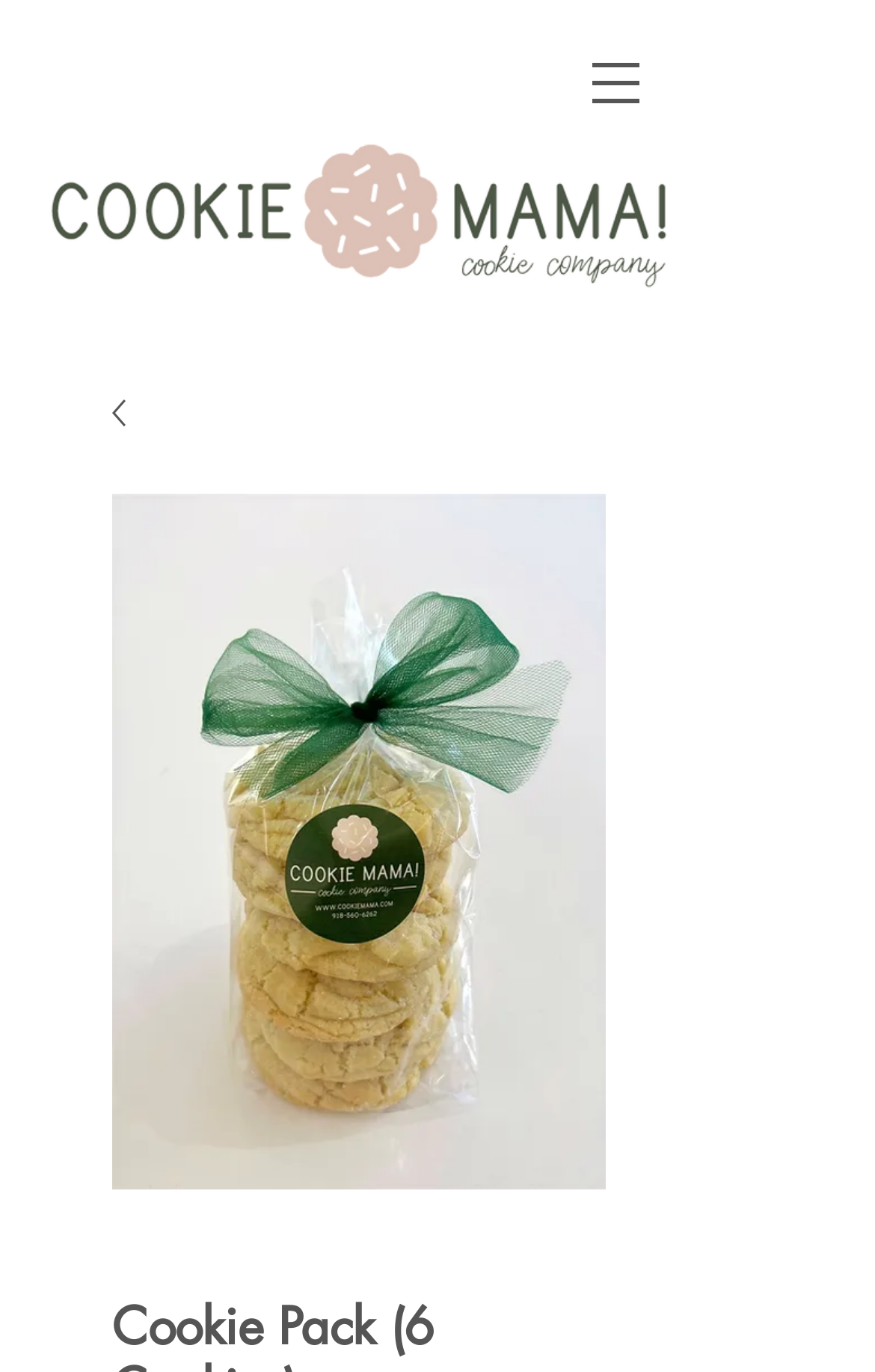Is there a link on the webpage? Analyze the screenshot and reply with just one word or a short phrase.

Yes